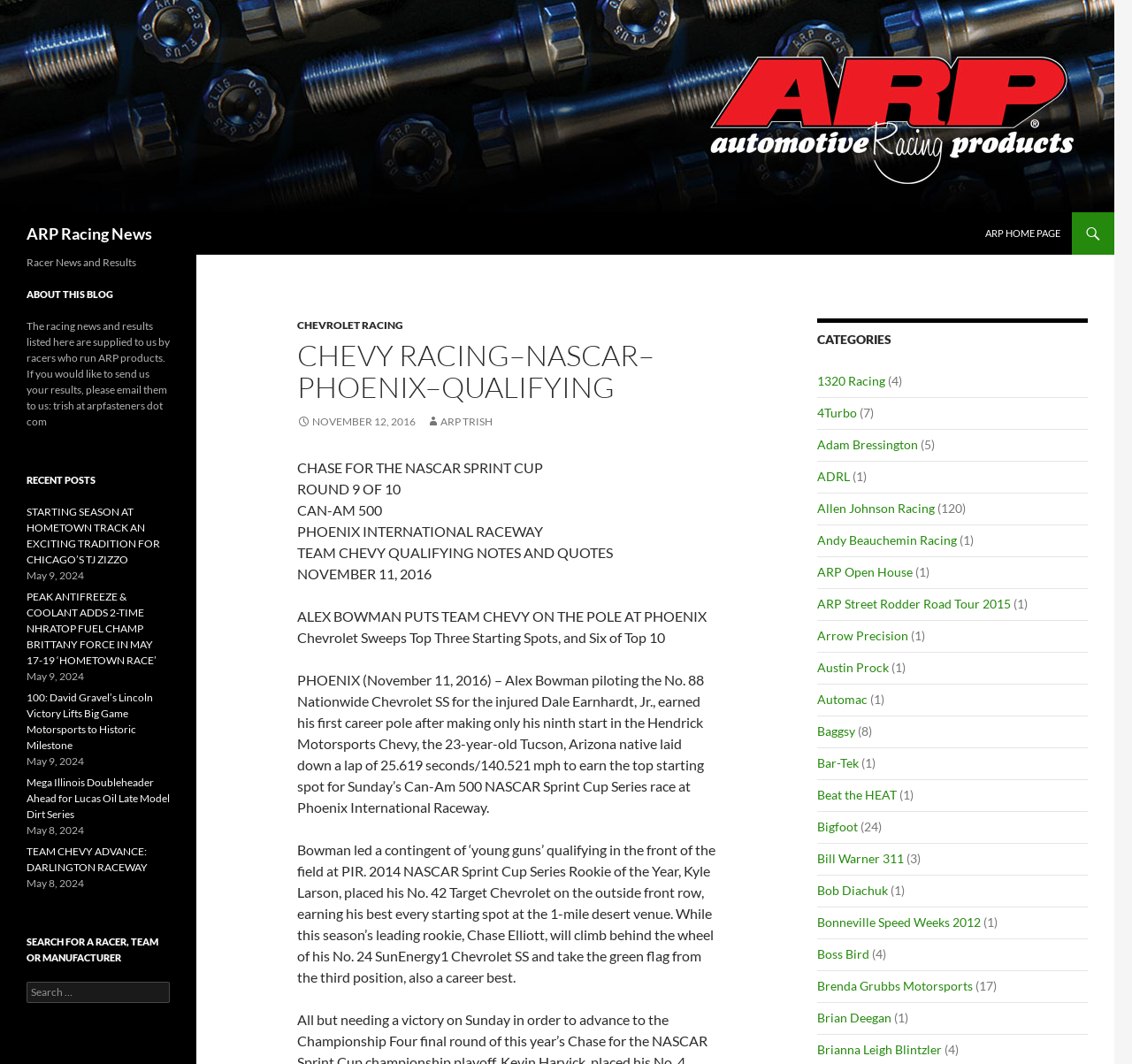Articulate a detailed summary of the webpage's content and design.

The webpage is about ARP Racing News, with a focus on NASCAR and Chevy Racing. At the top, there is a logo and a navigation menu with links to "ARP Racing News", "Search", and "SKIP TO CONTENT". Below this, there is a header section with a heading "ARP Racing News" and a link to the "ARP HOME PAGE".

The main content area is divided into two sections. On the left, there is a section with a heading "CHASE FOR THE NASCAR SPRINT CUP" and several paragraphs of text describing a qualifying event at Phoenix International Raceway. The text includes details about the race, such as the pole winner, Alex Bowman, and the top starting spots.

On the right, there is a section with a heading "CATEGORIES" and a list of links to various racing-related categories, such as "1320 Racing", "4Turbo", and "Bigfoot". Each category has a number in parentheses, indicating the number of posts or articles related to that category.

Below the main content area, there is a section with a heading "Racer News and Results" and a subheading "ABOUT THIS BLOG". This section includes a paragraph of text explaining how the racing news and results are supplied by racers who use ARP products. There is also a section with a heading "RECENT POSTS" and a list of links to recent articles, including "STARTING SEASON AT HOMETOWN TRACK AN EXCITING TRADITION FOR CHICAGO’S TJ ZIZZO" and "TEAM CHEVY ADVANCE: DARLINGTON RACEWAY". Each article has a date listed below the title.

At the bottom of the page, there is a search box with a heading "SEARCH FOR A RACER, TEAM OR MANUFACTURER" and a search input field.